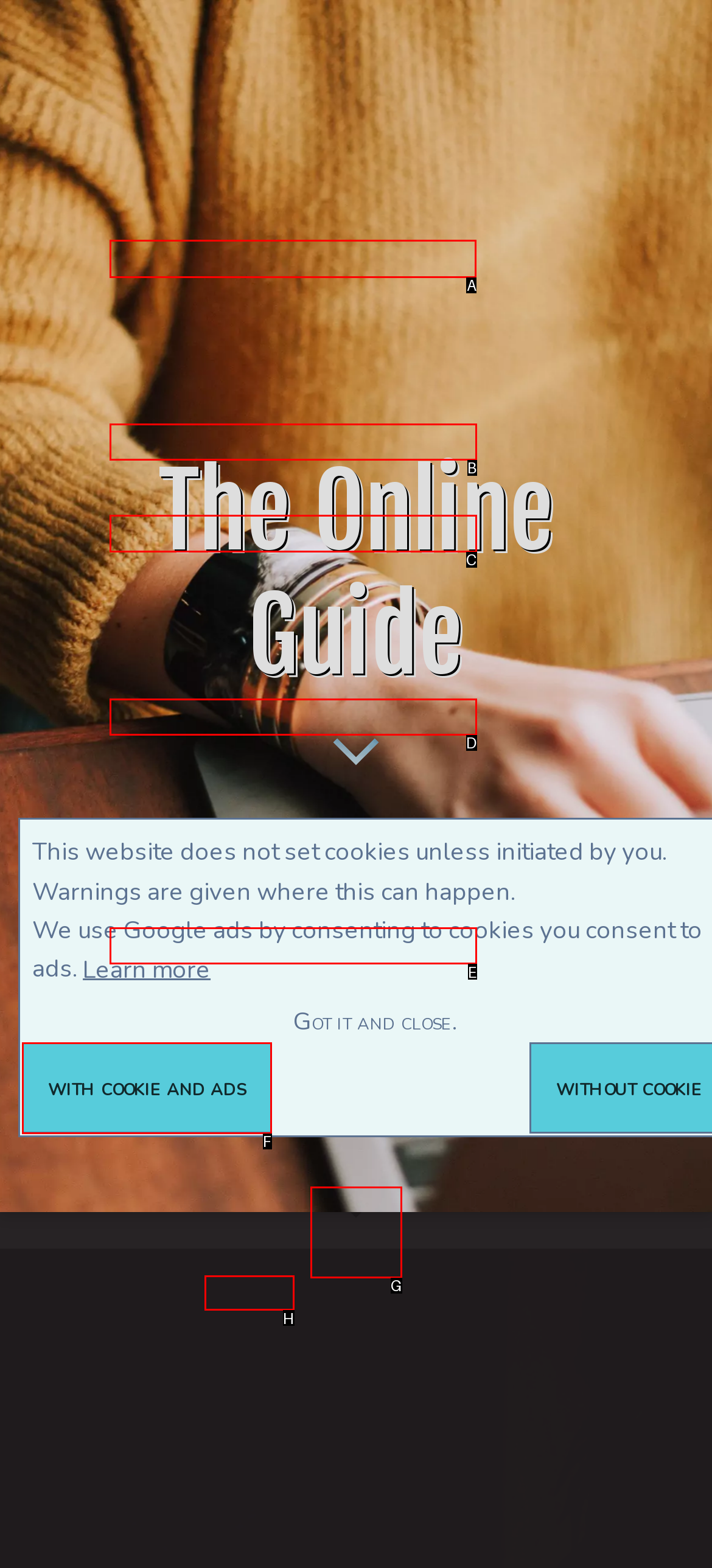Identify the correct UI element to click to achieve the task: Click the link to Aspen Nightlife.
Answer with the letter of the appropriate option from the choices given.

A